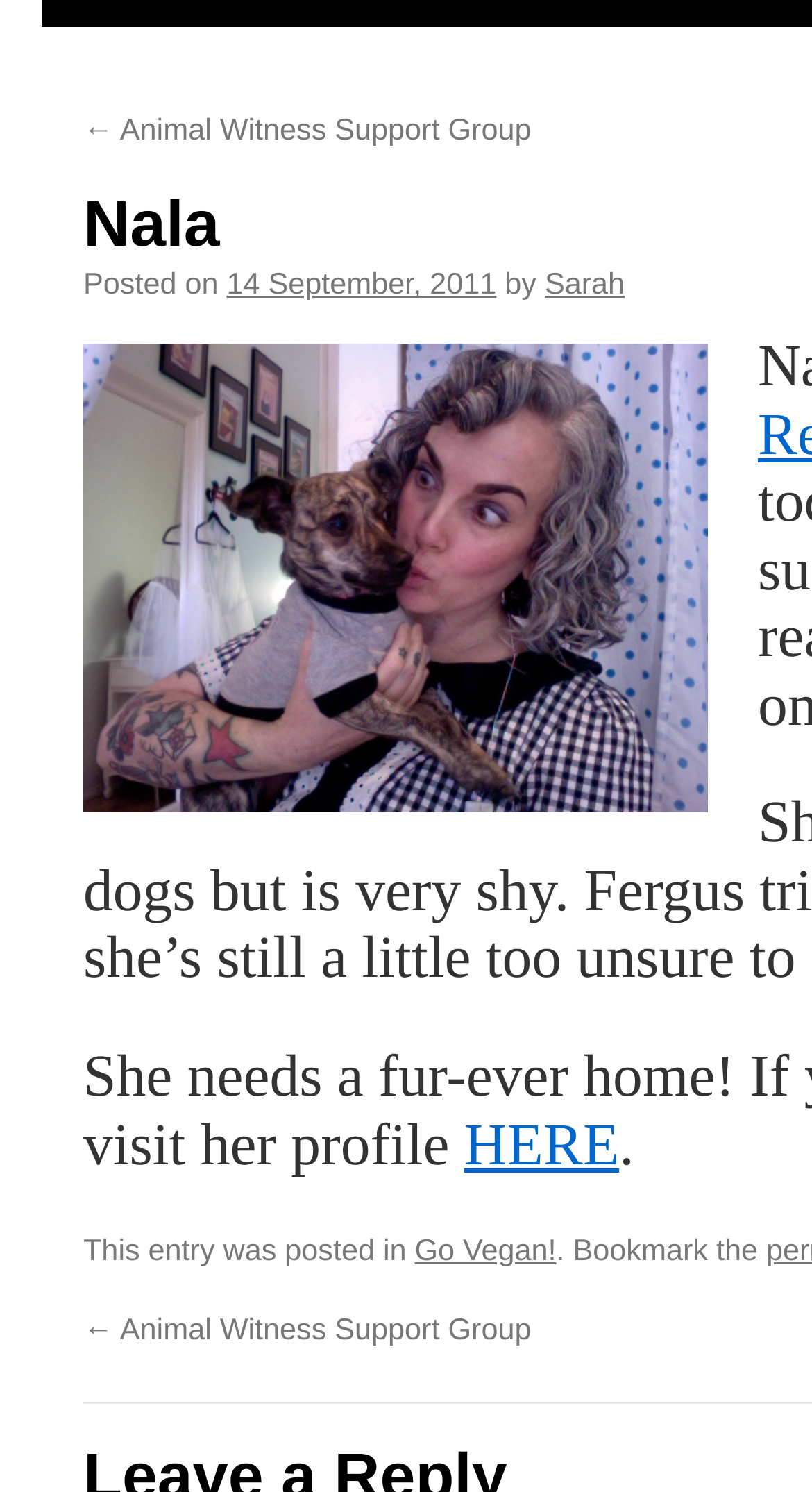Provide the bounding box coordinates of the HTML element described by the text: "Go Vegan!".

[0.511, 0.881, 0.685, 0.903]